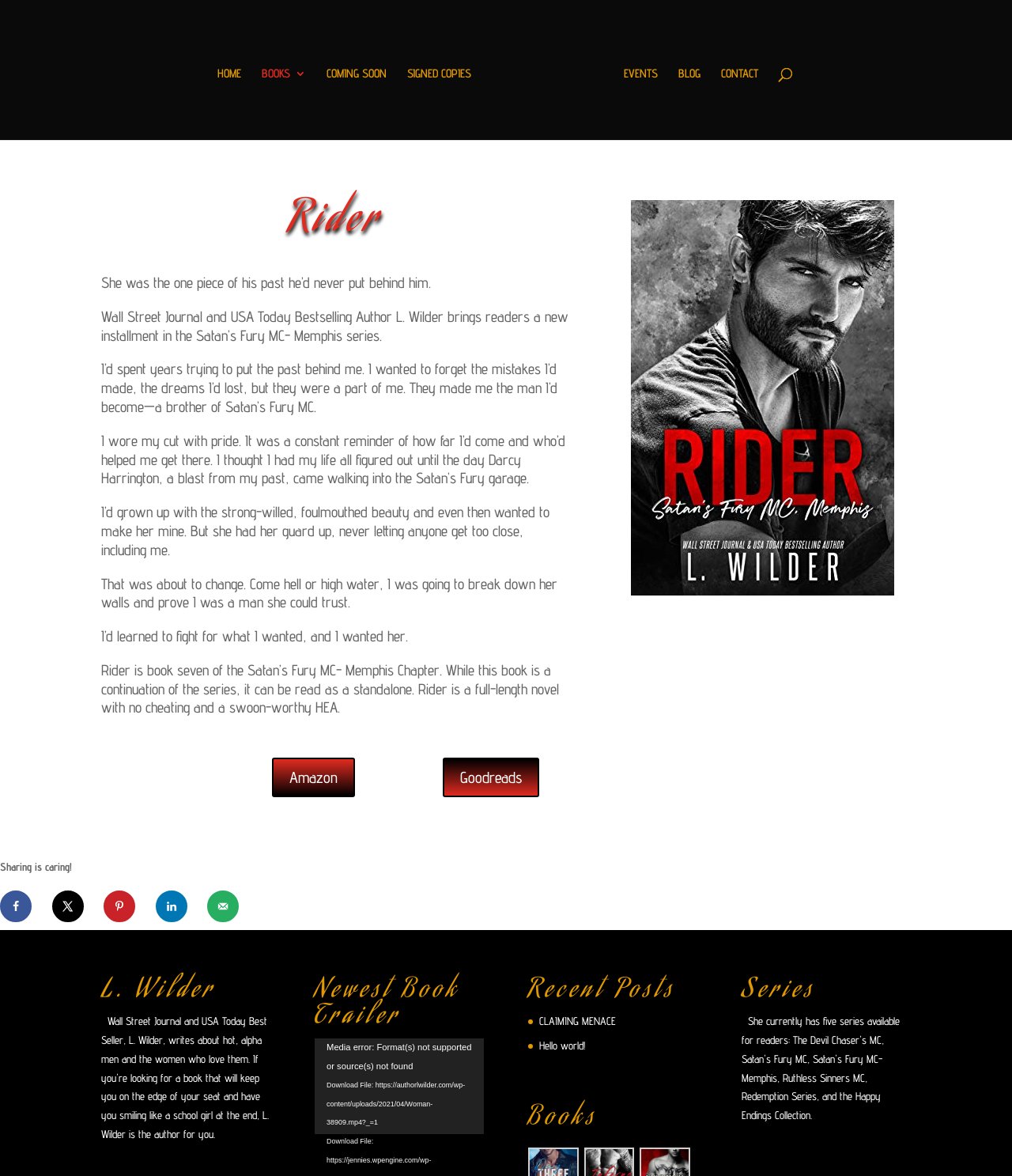Determine the bounding box for the UI element described here: "CONTACT".

[0.712, 0.058, 0.749, 0.119]